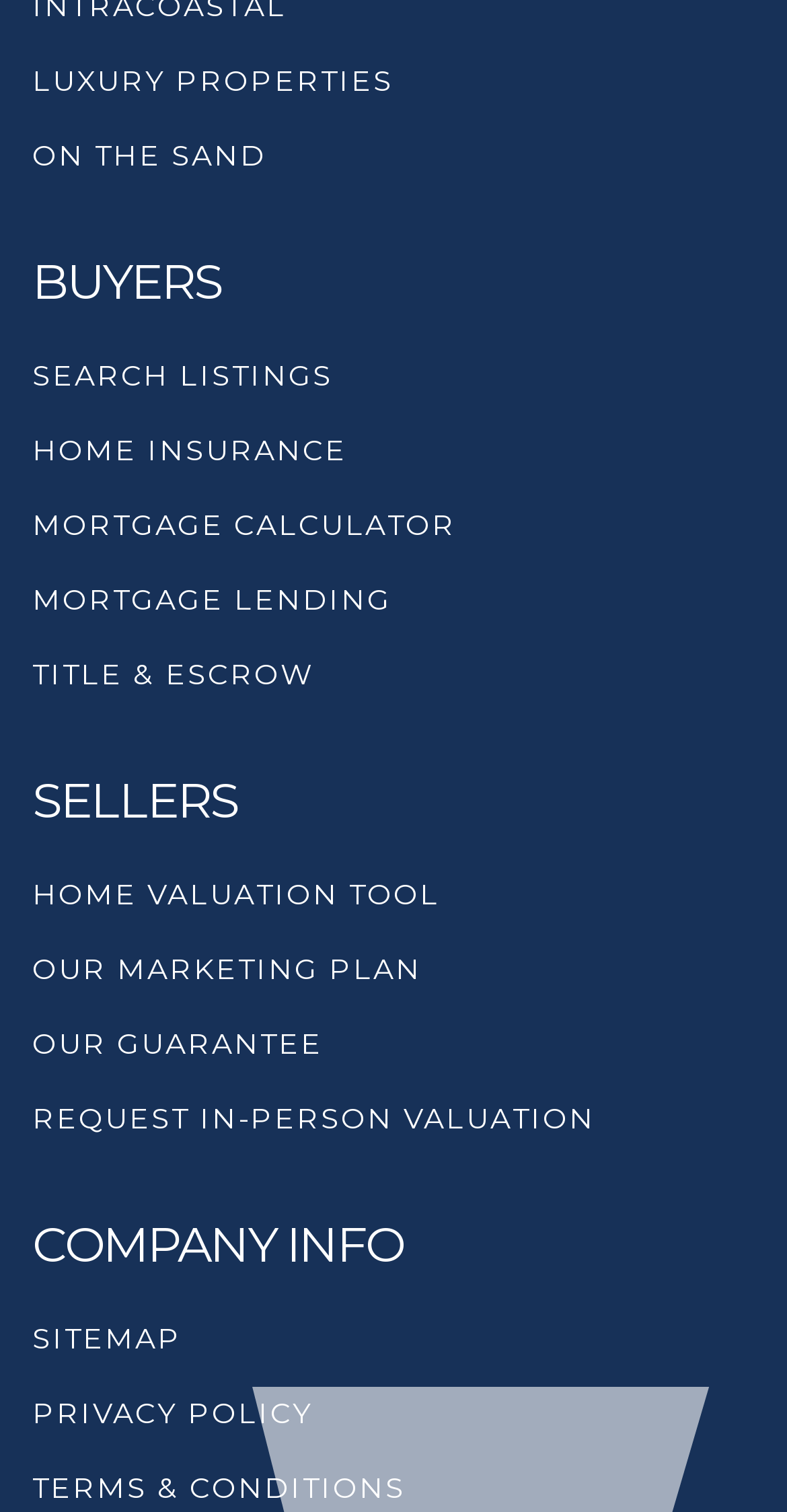Extract the bounding box coordinates of the UI element described: "Sitemap". Provide the coordinates in the format [left, top, right, bottom] with values ranging from 0 to 1.

[0.041, 0.871, 0.231, 0.899]